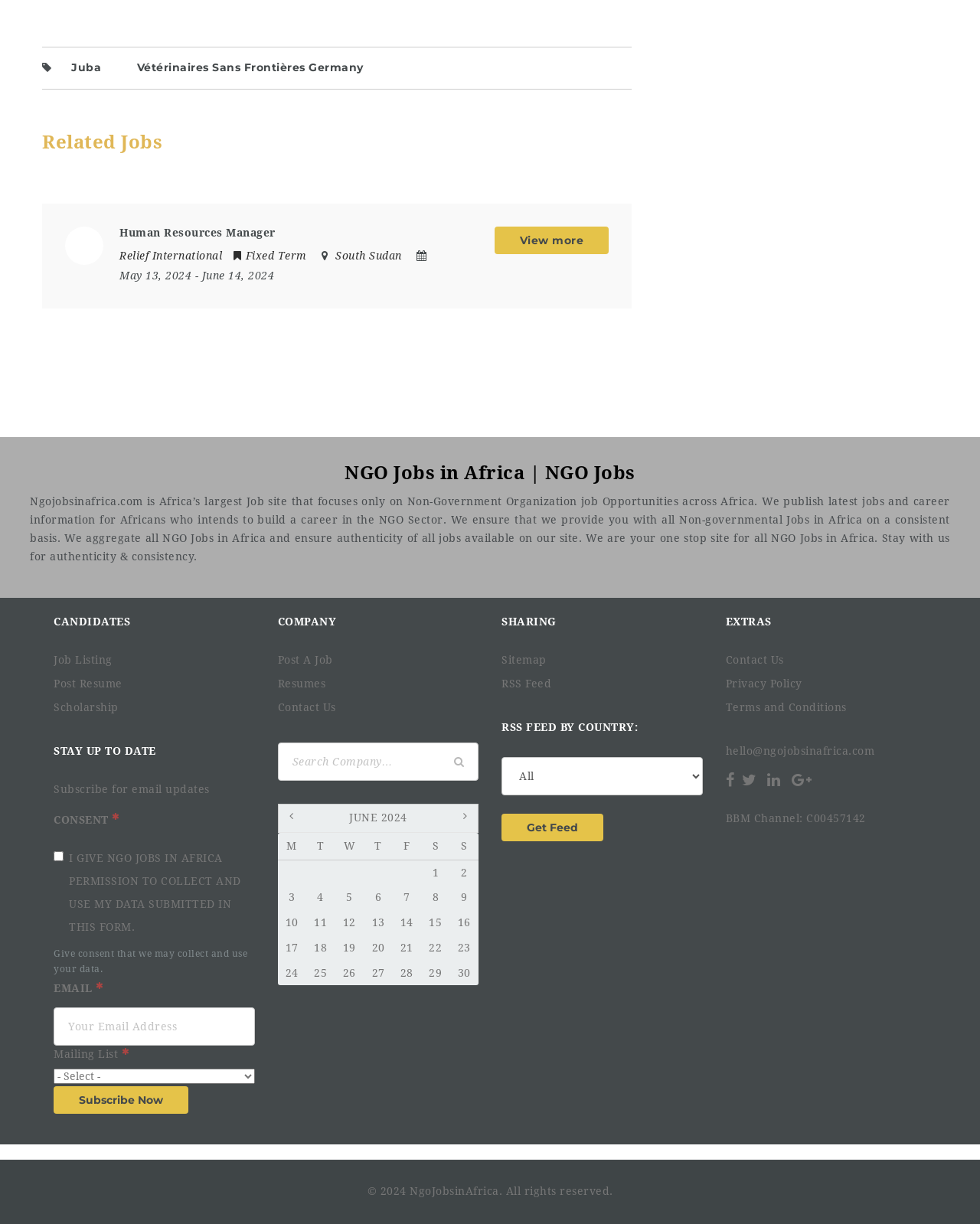Identify the bounding box coordinates for the element you need to click to achieve the following task: "Read about FINANCE MANAGER job". The coordinates must be four float values ranging from 0 to 1, formatted as [left, top, right, bottom].

[0.031, 0.307, 0.969, 0.322]